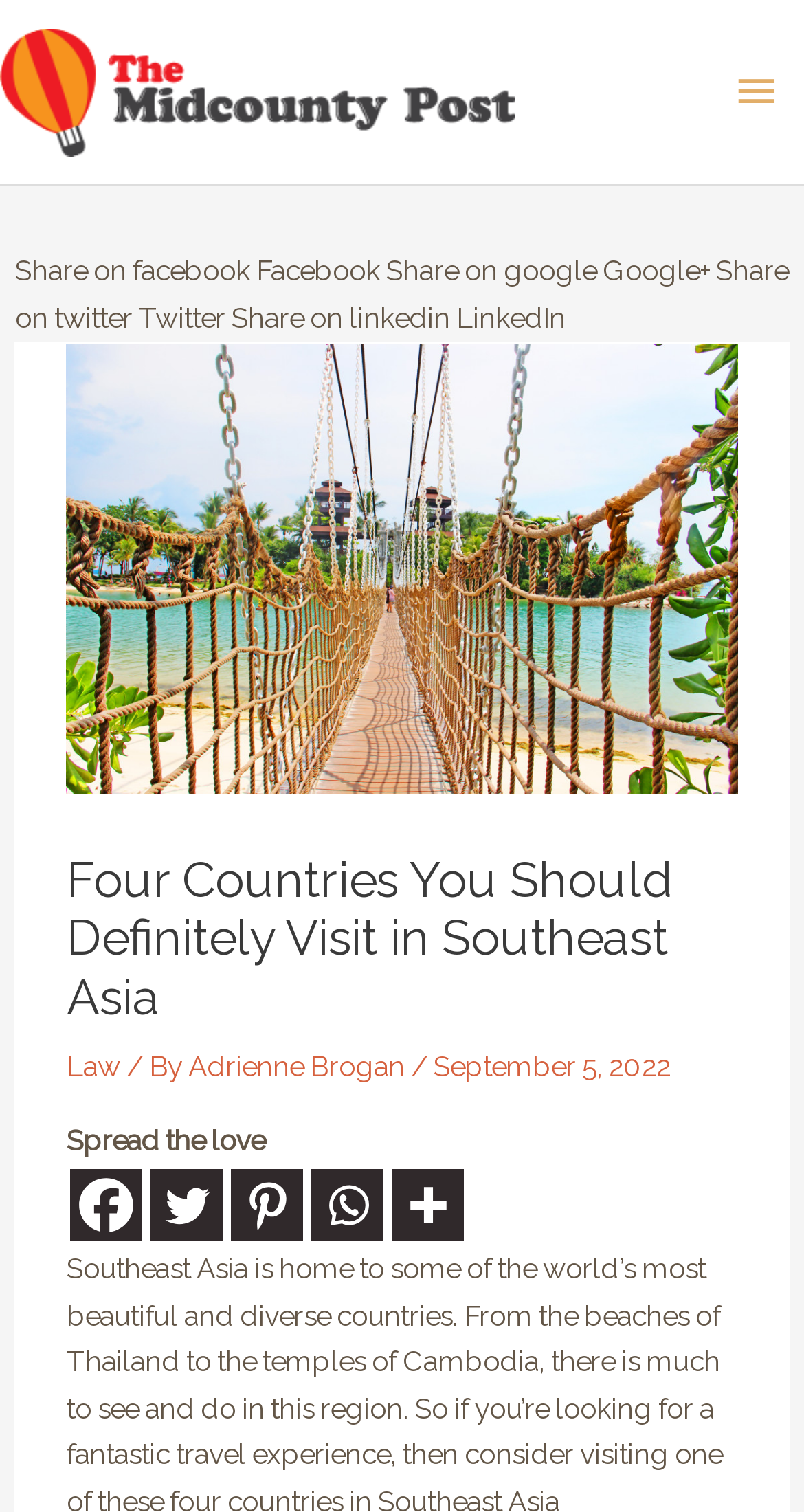Generate the text of the webpage's primary heading.

Four Countries You Should Definitely Visit in Southeast Asia